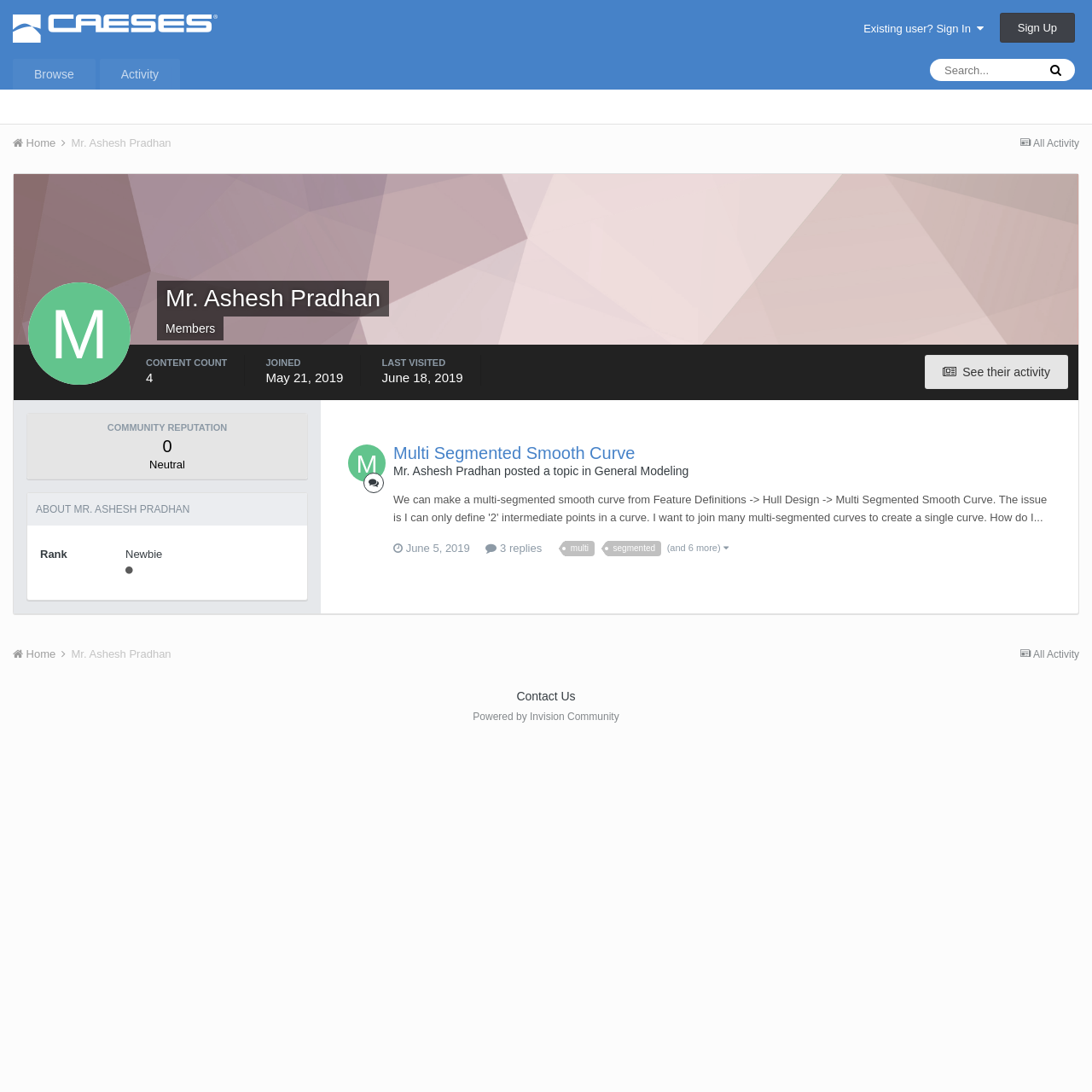Look at the image and answer the question in detail:
What is the rank of Mr. Ashesh Pradhan?

The rank of Mr. Ashesh Pradhan can be found in the section where his profile information is displayed, and it is mentioned as 'Rank' with the value 'Newbie'.